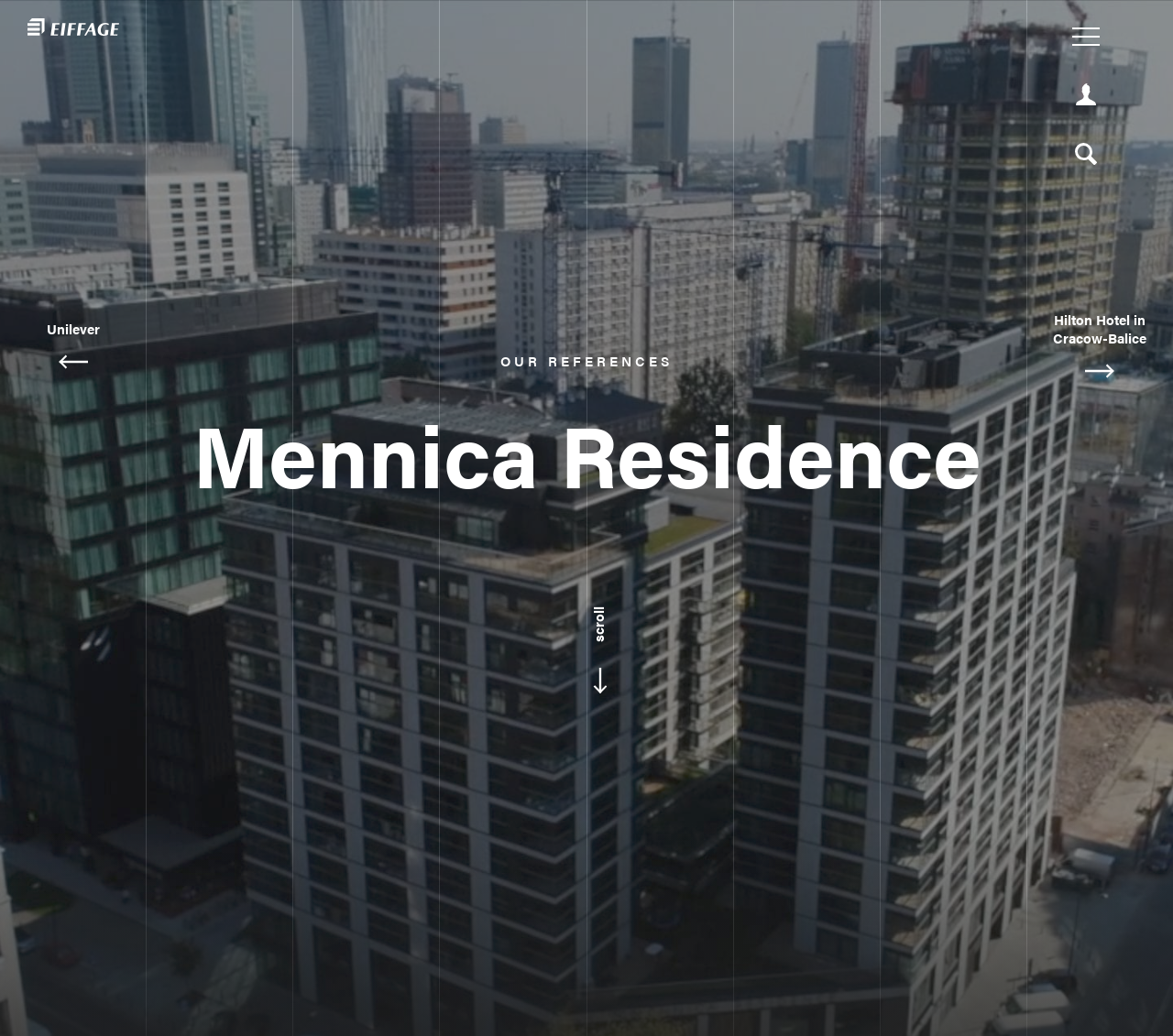Locate the bounding box coordinates for the element described below: "Hilton Hotel in Cracow-Balice". The coordinates must be four float values between 0 and 1, formatted as [left, top, right, bottom].

[0.875, 0.265, 1.0, 0.407]